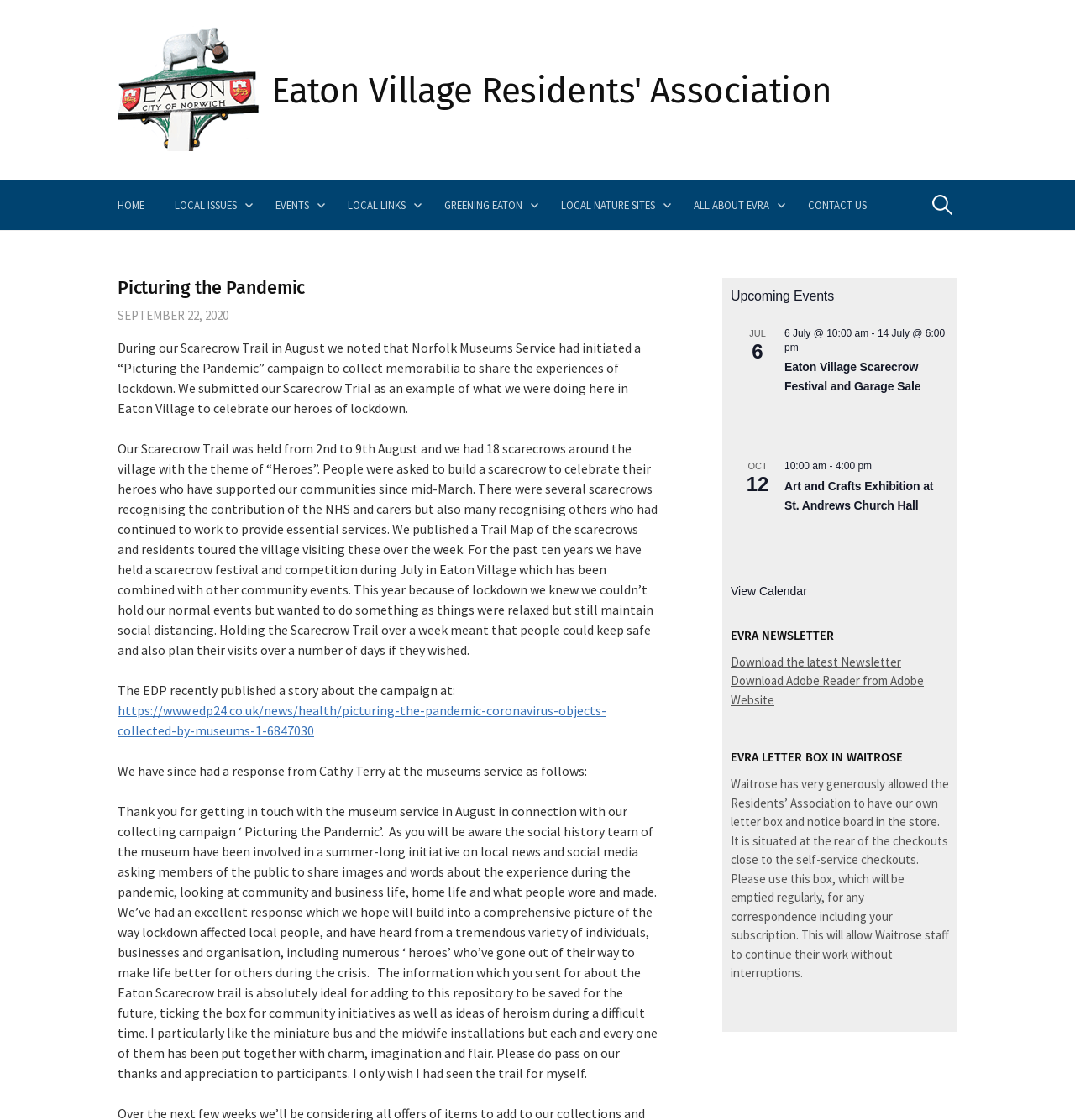Pinpoint the bounding box coordinates of the area that should be clicked to complete the following instruction: "Request an appointment". The coordinates must be given as four float numbers between 0 and 1, i.e., [left, top, right, bottom].

None